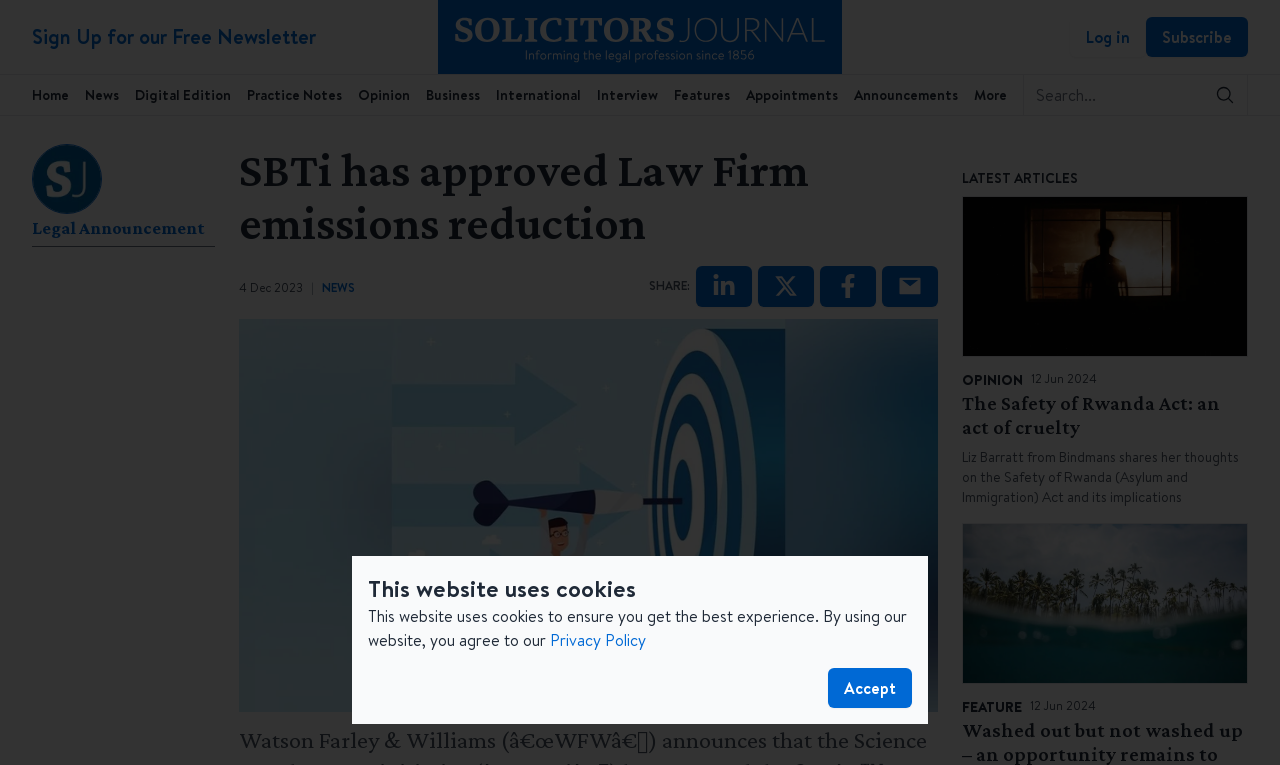Please determine the bounding box coordinates of the element's region to click for the following instruction: "View the topic 'Rachio 3 not watering but zones running per the app'".

None